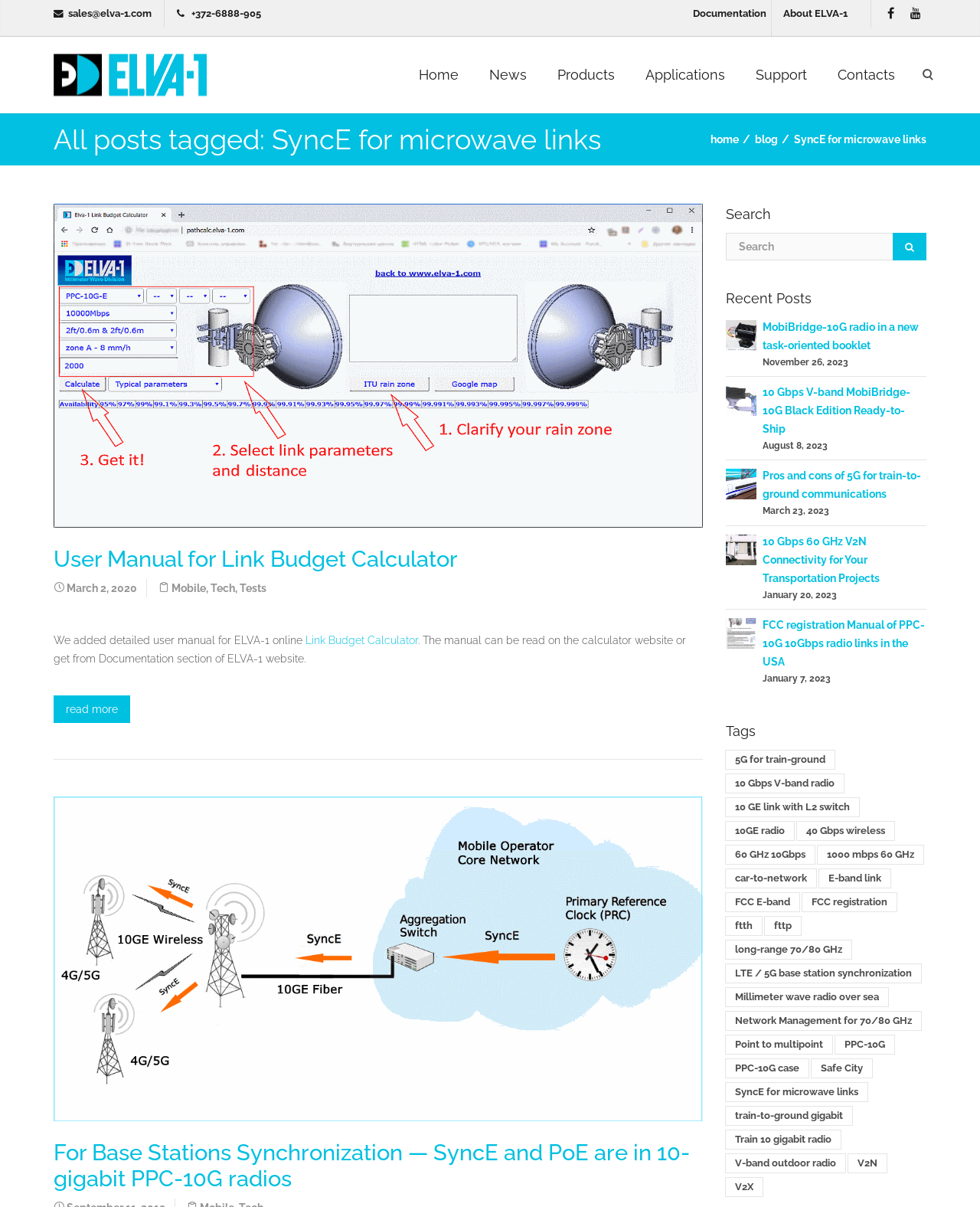Please find the bounding box coordinates (top-left x, top-left y, bottom-right x, bottom-right y) in the screenshot for the UI element described as follows: 60 GHz 10Gbps

[0.74, 0.701, 0.831, 0.716]